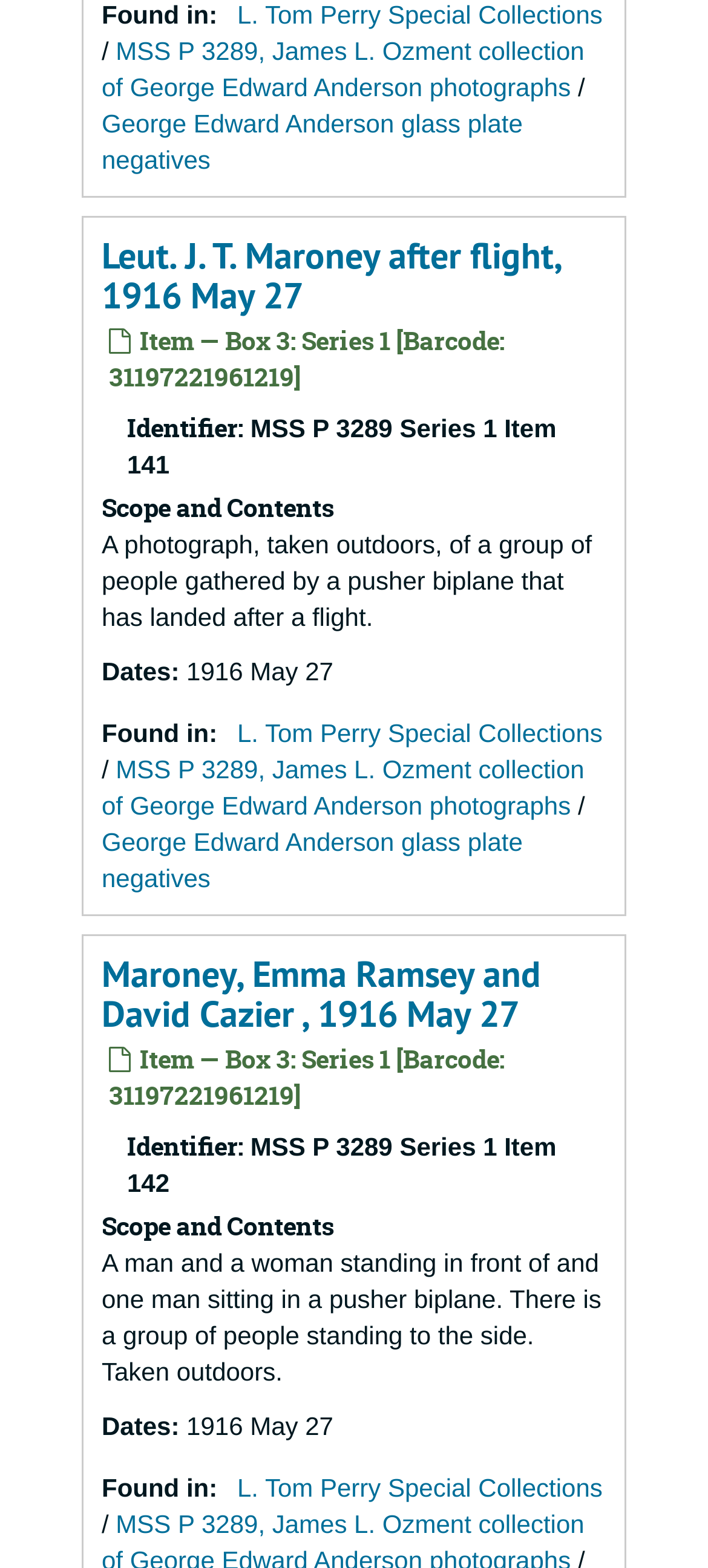Please give the bounding box coordinates of the area that should be clicked to fulfill the following instruction: "Go to L. Tom Perry Special Collections". The coordinates should be in the format of four float numbers from 0 to 1, i.e., [left, top, right, bottom].

[0.335, 0.0, 0.851, 0.019]